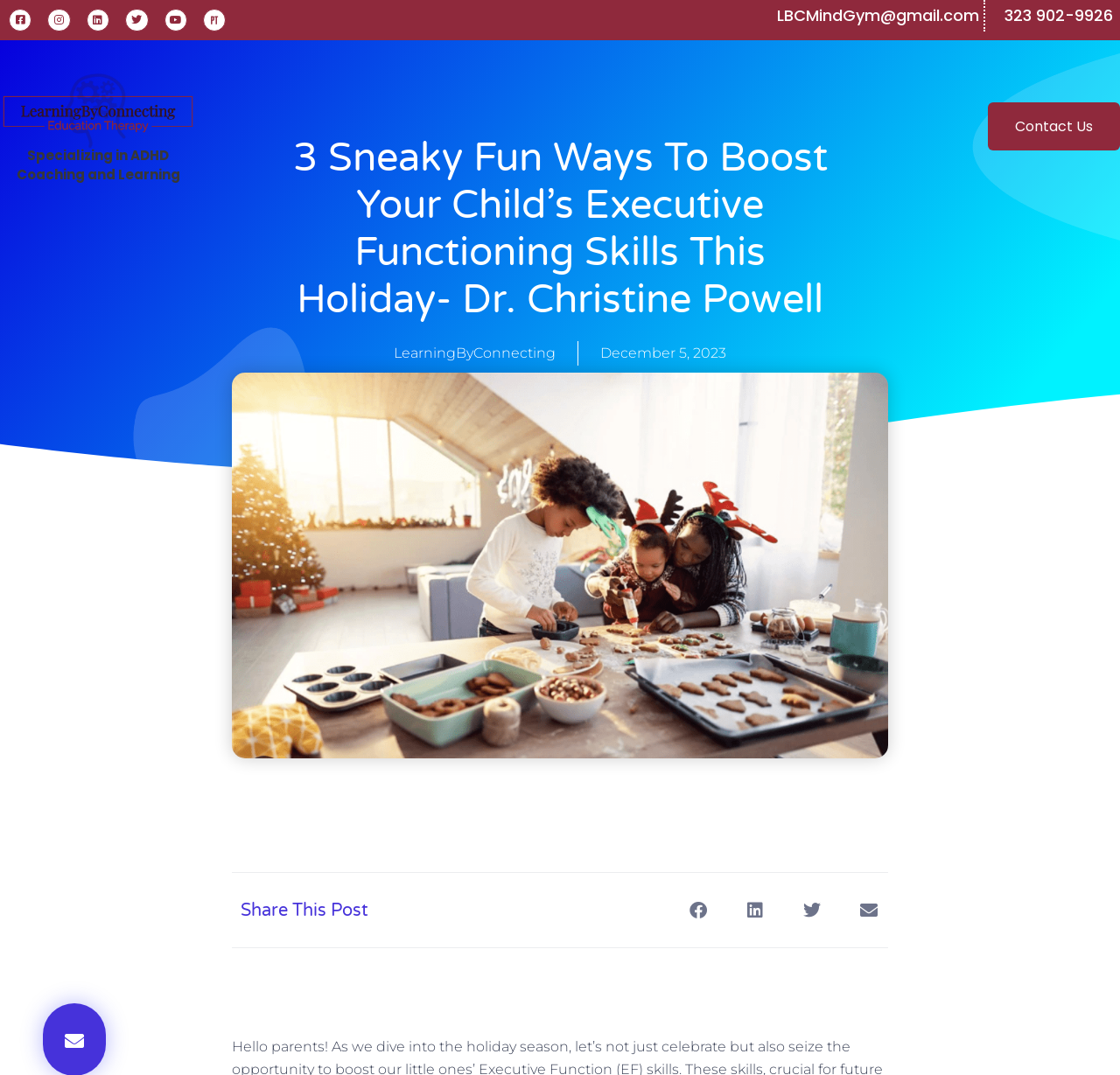Please look at the image and answer the question with a detailed explanation: How many social media links are present in the top section?

The number of social media links present in the top section can be counted by looking at the links 'Facebook-square', 'Instagram', 'Linkedin', 'Twitter', and 'Youtube' which are all present in the top section of the webpage.